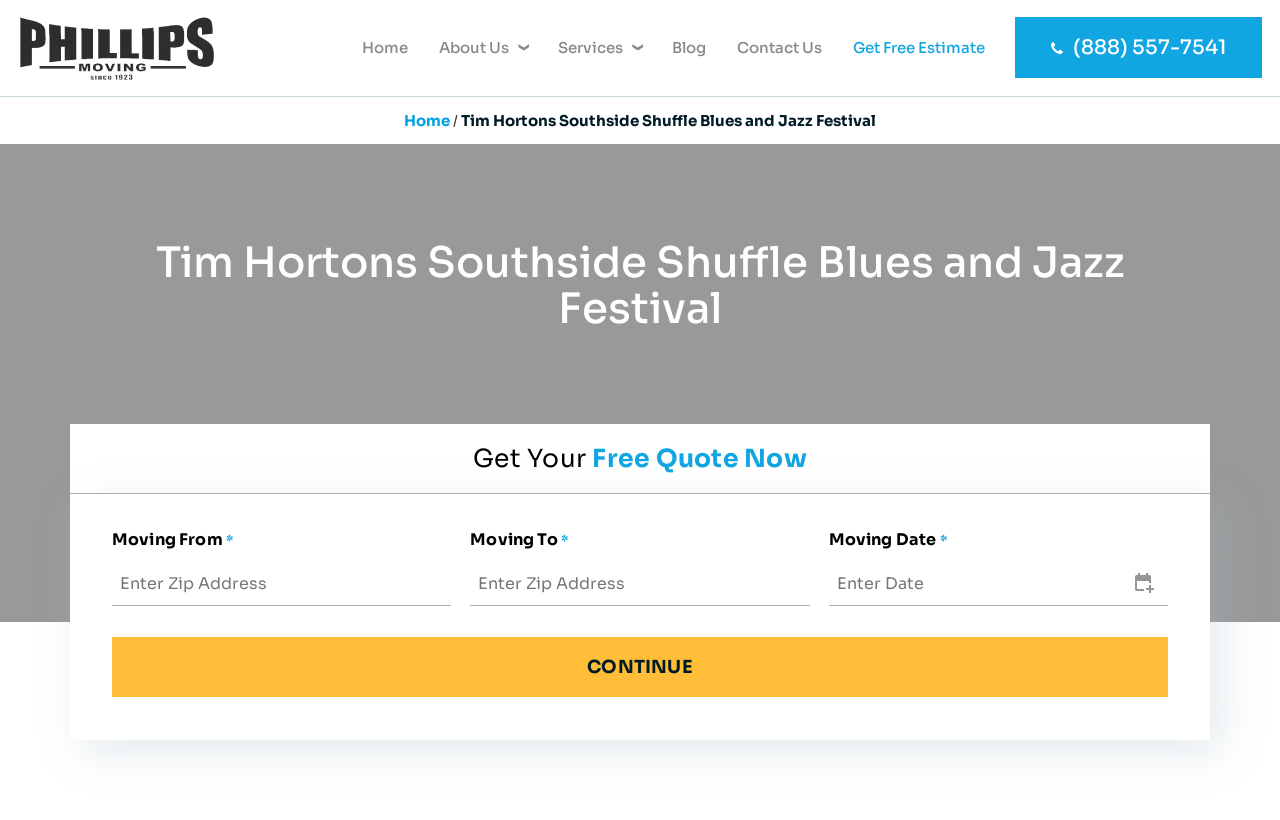Find the bounding box coordinates of the area to click in order to follow the instruction: "Click on the 'Home' link".

[0.283, 0.022, 0.319, 0.094]